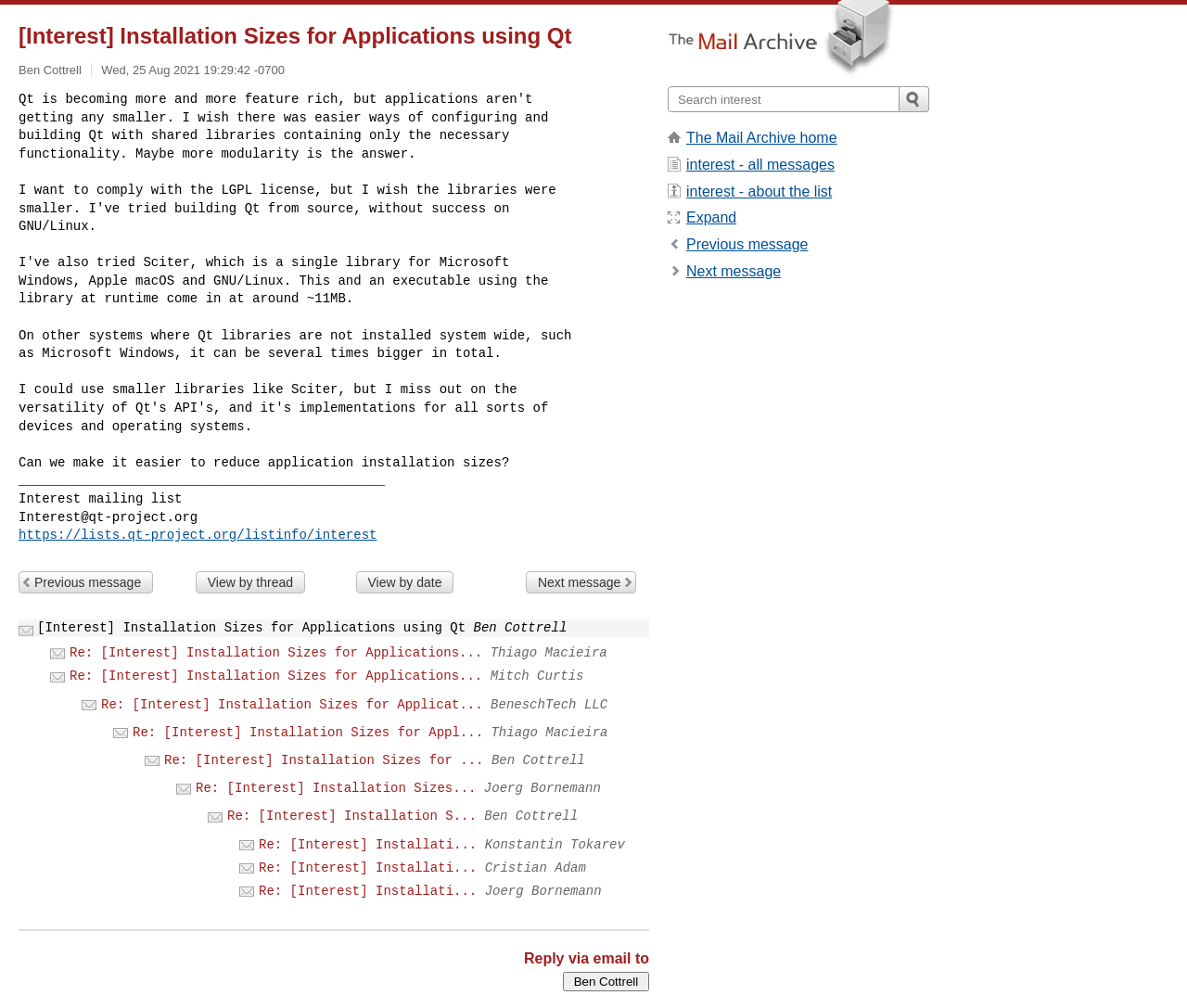Present a detailed account of what is displayed on the webpage.

This webpage appears to be a discussion forum or mailing list archive, focused on the topic of "Installation Sizes for Applications using Qt". The page is divided into two main sections. 

At the top, there is a heading with the title of the discussion, followed by links to the author's name, the date of the post, and a link to the mailing list information. Below this, there are several links to navigate through the discussion, including "Previous message", "View by thread", "View by date", and "Next message". 

The main section of the page consists of a list of replies to the initial post, each with a link to the reply, the author's name, and the date of the reply. There are 10 replies in total, each with a similar format. 

At the bottom of the page, there is a section with a heading "Reply via email to" and a button to reply to the email. 

On the right-hand side of the page, there is a complementary section with a link to "The Mail Archive" and an image of the same. Below this, there is a search box and a "Submit" button. Further down, there are links to "The Mail Archive home", "interest - all messages", "interest - about the list", and "Expand", as well as links to navigate through the messages.